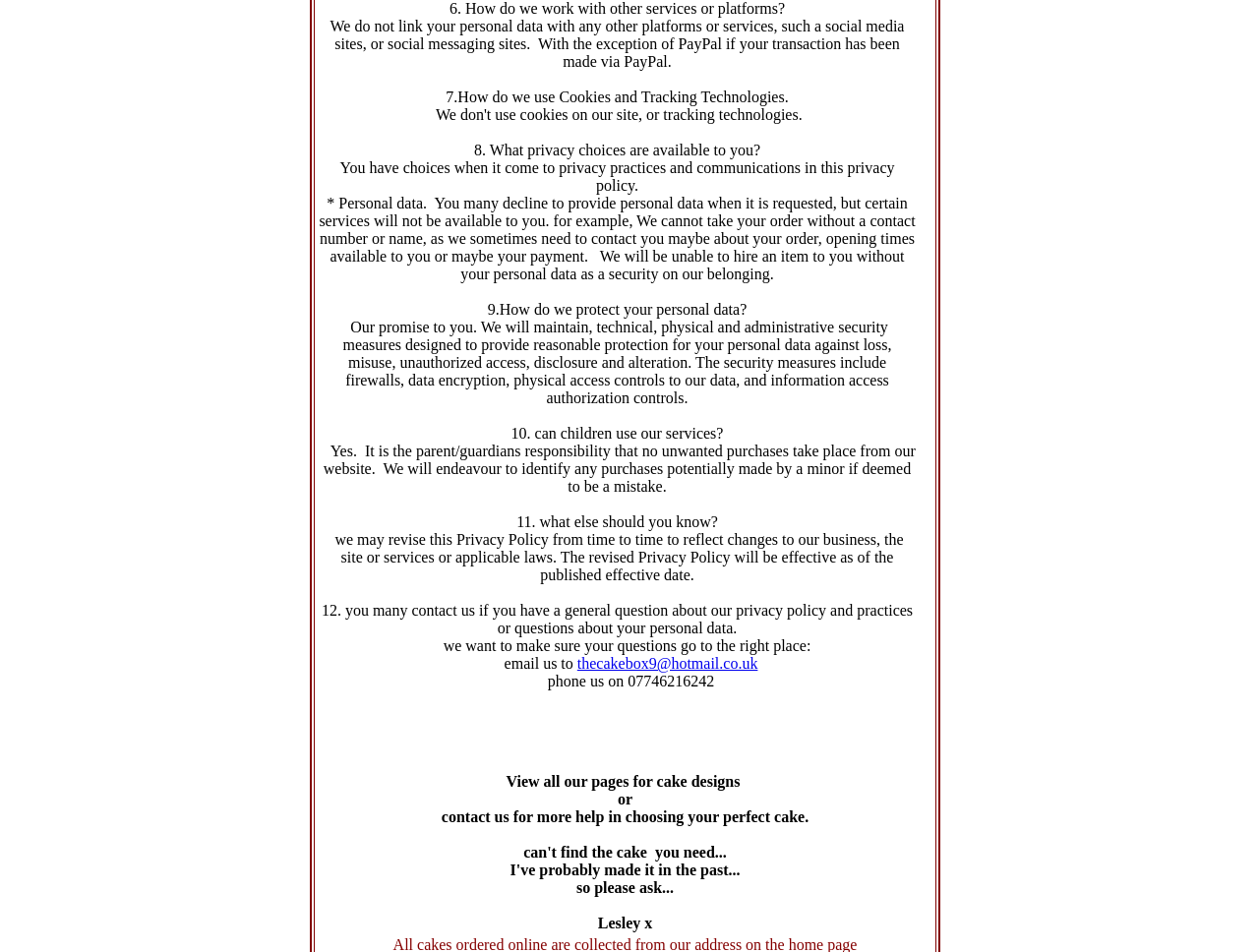How can users contact the company about their privacy policy?
Based on the screenshot, provide a one-word or short-phrase response.

Email or phone